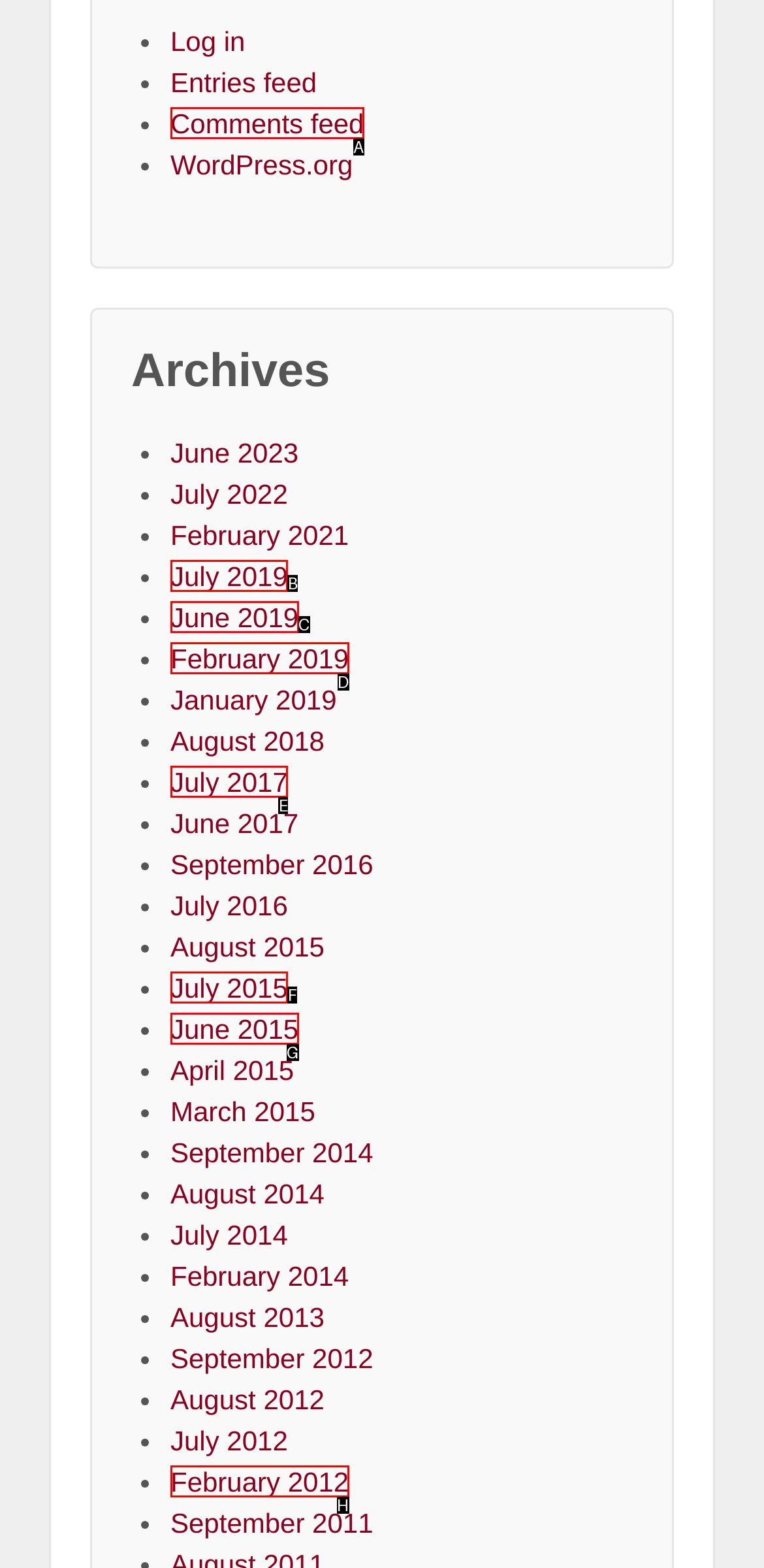From the given choices, indicate the option that best matches: February 2012
State the letter of the chosen option directly.

H